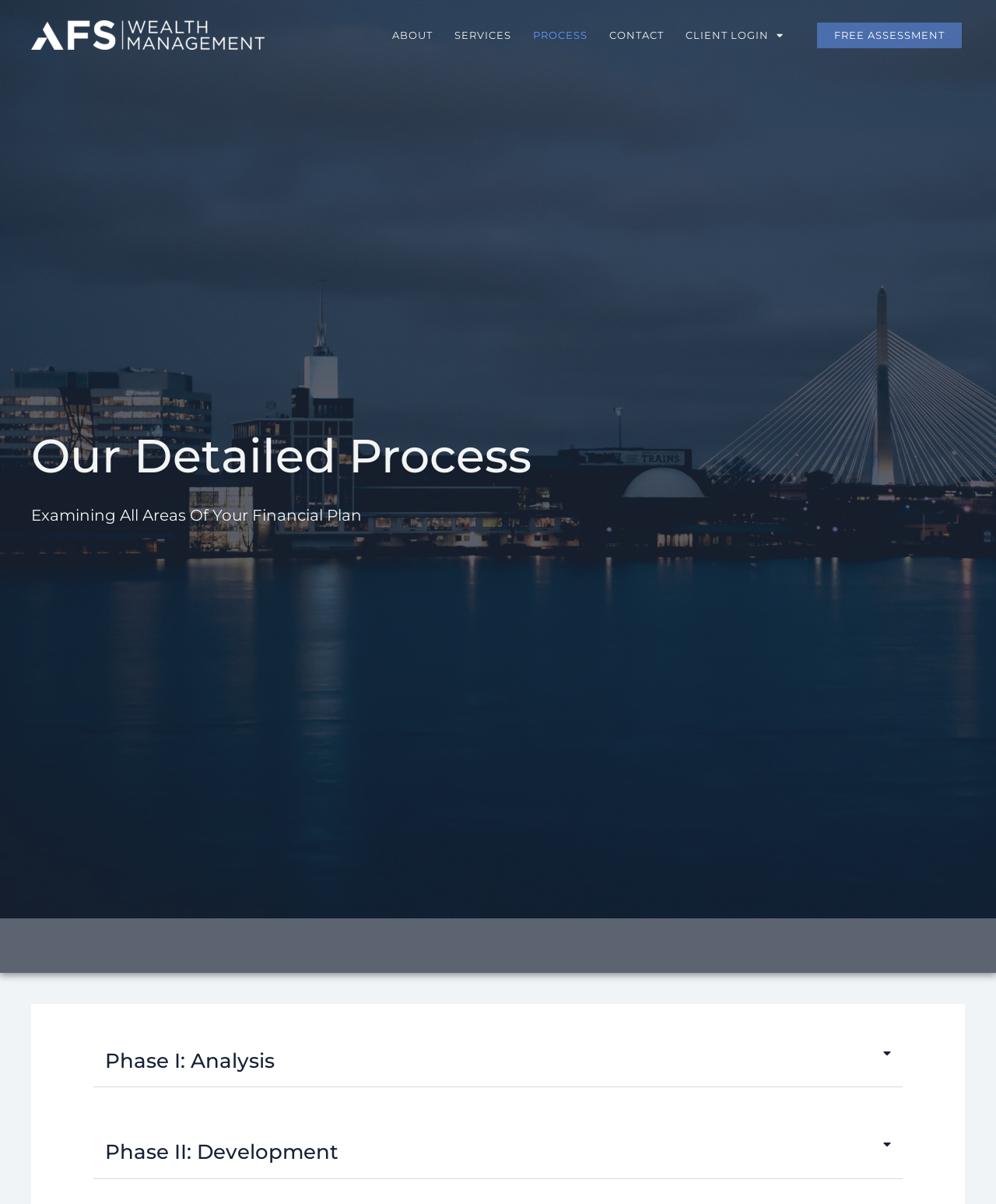Please provide a detailed answer to the question below based on the screenshot: 
What is the focus of the 'Examining All Areas Of Your Financial Plan' heading?

The heading 'Examining All Areas Of Your Financial Plan' is a subheading under 'Our Detailed Process', implying that the focus is on examining all aspects of a user's financial plan.